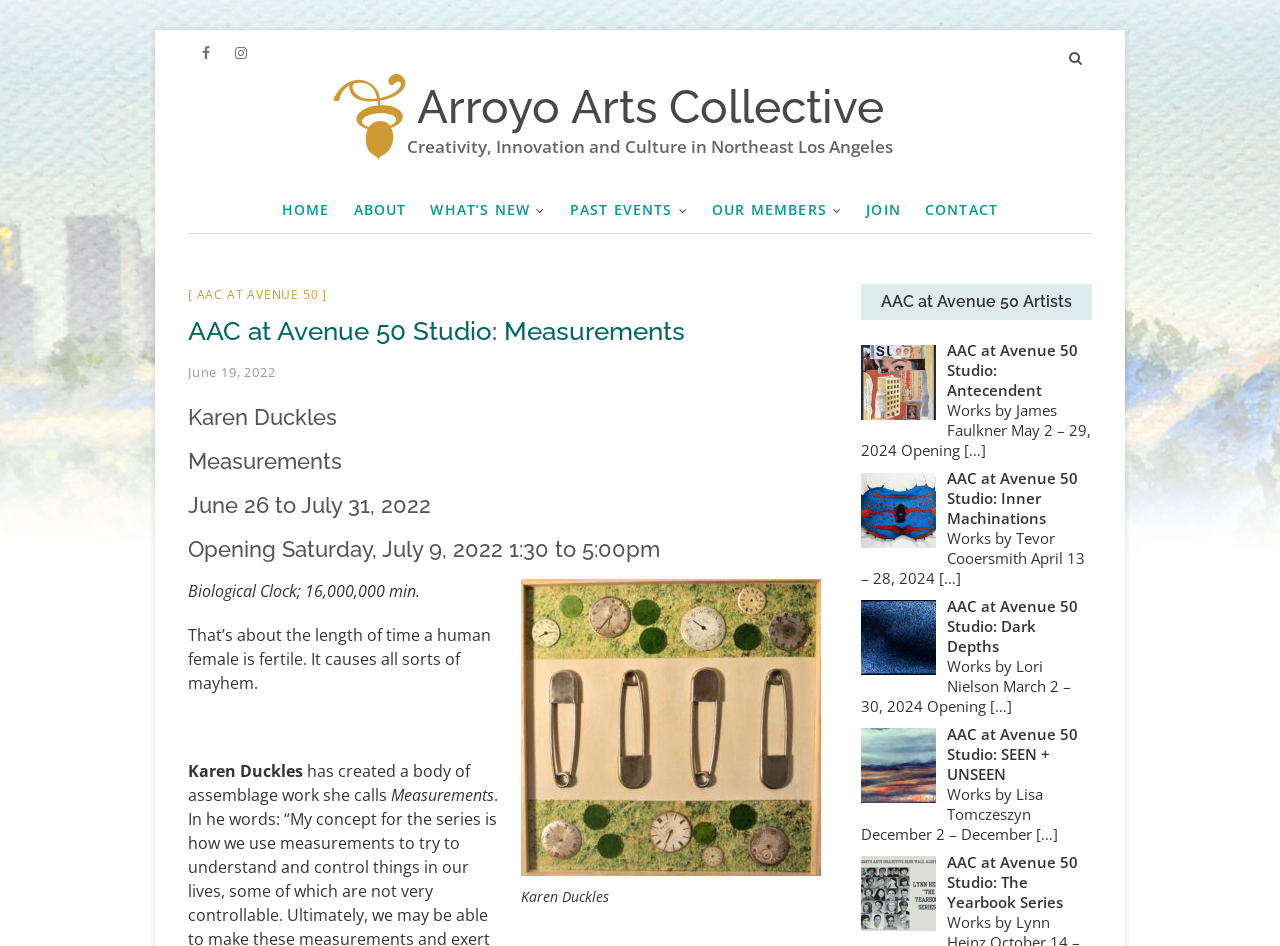Identify the bounding box for the described UI element. Provide the coordinates in (top-left x, top-left y, bottom-right x, bottom-right y) format with values ranging from 0 to 1: AAC at Avenue 50

[0.154, 0.303, 0.249, 0.321]